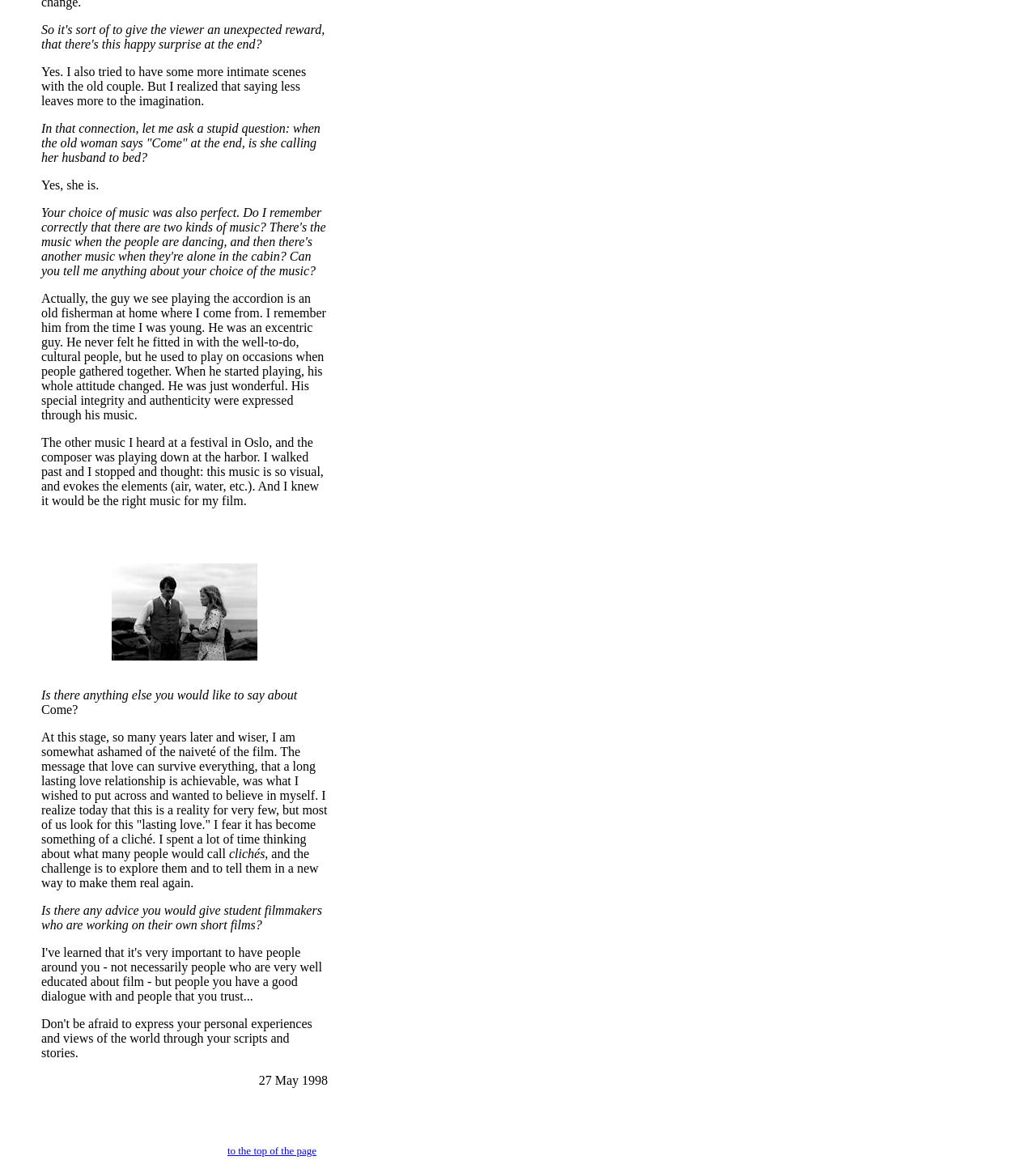What is the purpose of the music in the film?
Look at the screenshot and provide an in-depth answer.

According to the text, the music in the film is meant to evoke the elements, such as air and water, as the composer's music was described as 'so visual' and evocative of these elements.